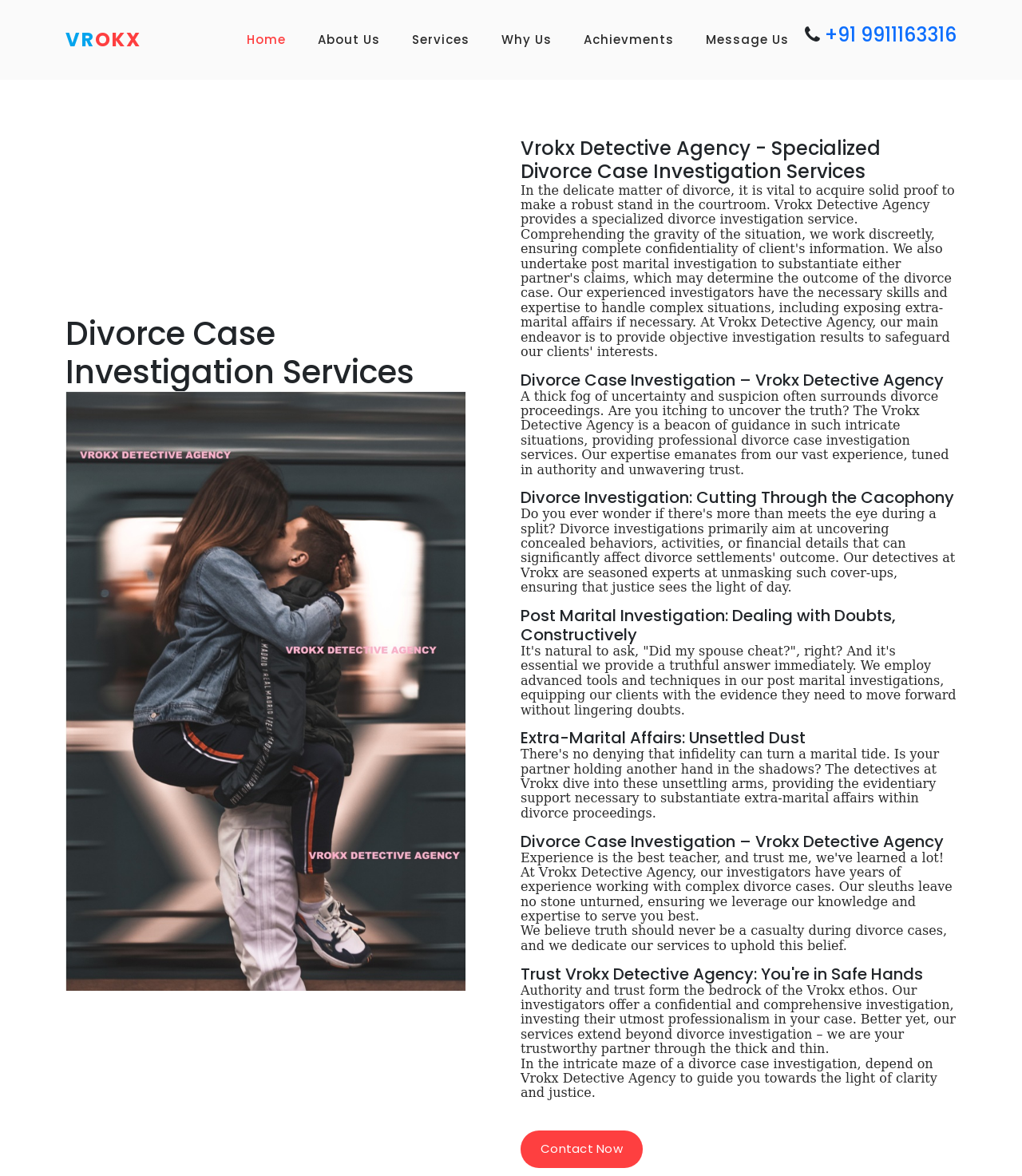Illustrate the webpage thoroughly, mentioning all important details.

The webpage is about Vrokx Detective Agency, which specializes in divorce case investigation services. At the top, there is a navigation menu with links to "Home", "About Us", "Services", "Why Us", "Achievments", and "Message Us". Next to the navigation menu, there is a phone number "+91 9911163316" with a call icon.

Below the navigation menu, there is a heading "Divorce Case Investigation Services" followed by an image related to divorce case investigation. The image takes up a significant portion of the screen.

To the right of the image, there are several headings and paragraphs of text. The headings include "Vrokx Detective Agency - Specialized Divorce Case Investigation Services", "Divorce Case Investigation – Vrokx Detective Agency", "Divorce Investigation: Cutting Through the Cacophony", "Post Marital Investigation: Dealing with Doubts, Constructively", "Extra-Marital Affairs: Unsettled Dust", and "Trust Vrokx Detective Agency: You're in Safe Hands".

The paragraphs of text describe the services offered by Vrokx Detective Agency, including divorce case investigation and post-marital investigation. They emphasize the importance of uncovering the truth in divorce proceedings and the agency's expertise in providing professional and confidential services.

At the bottom of the page, there is a call-to-action link "Contact Now" encouraging visitors to get in touch with the agency.